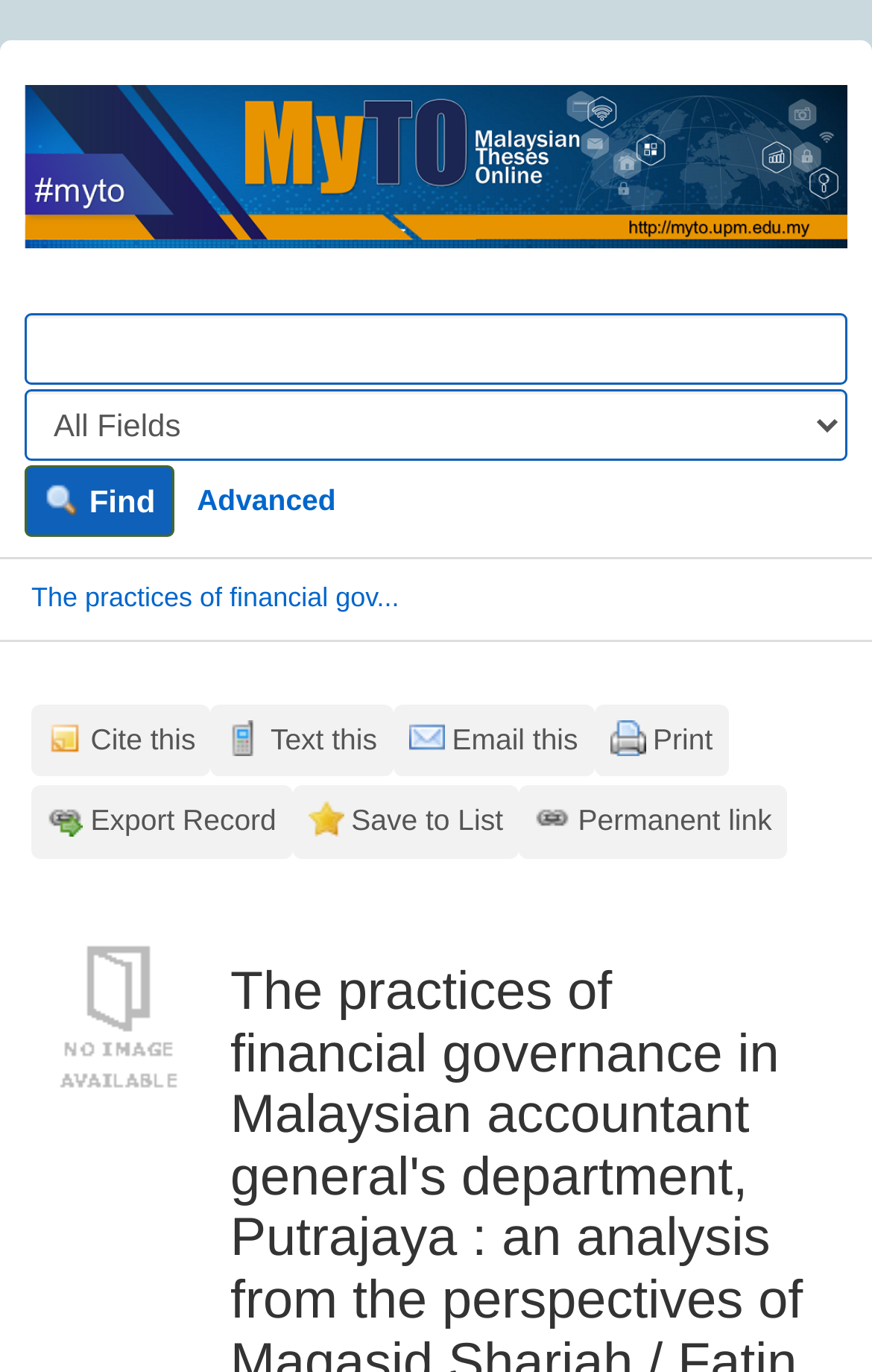Determine the bounding box coordinates for the element that should be clicked to follow this instruction: "Read the Disclaimer". The coordinates should be given as four float numbers between 0 and 1, in the format [left, top, right, bottom].

None